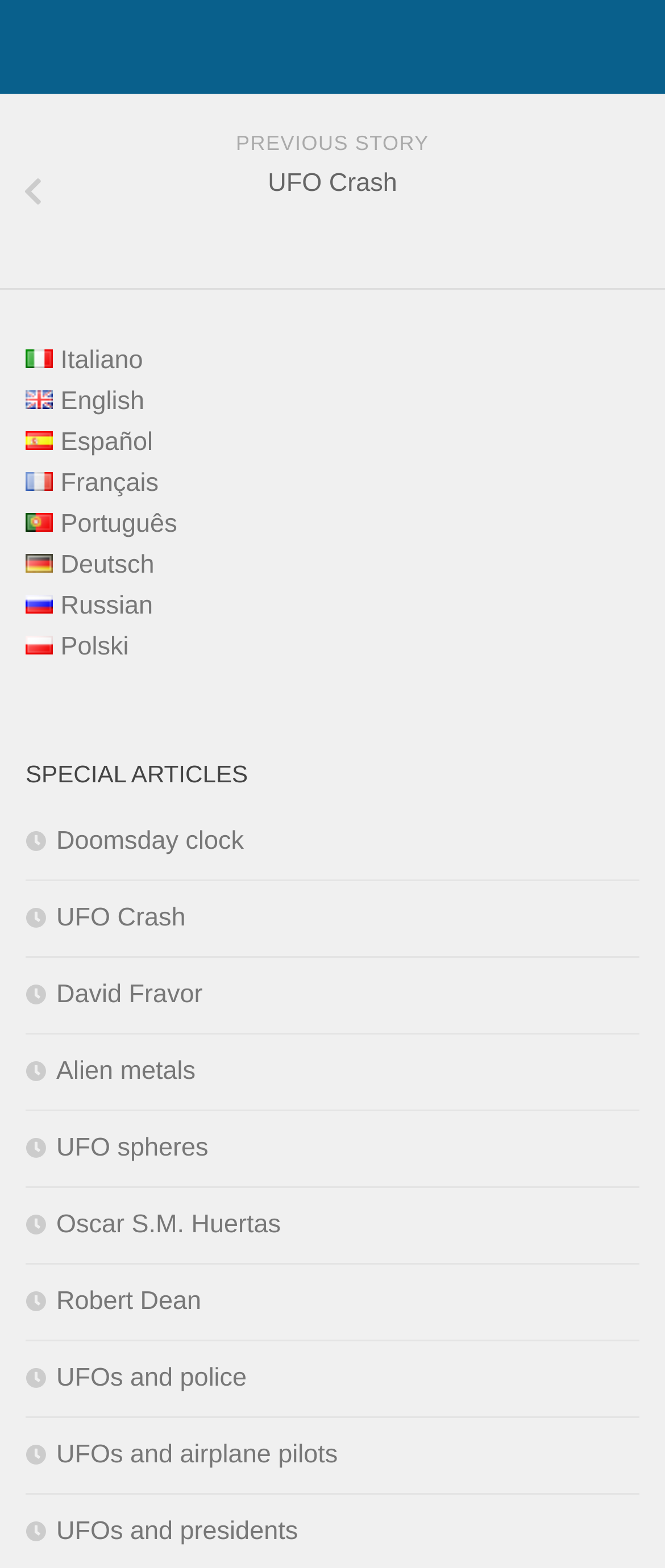Respond to the question below with a concise word or phrase:
How many language options are available?

7